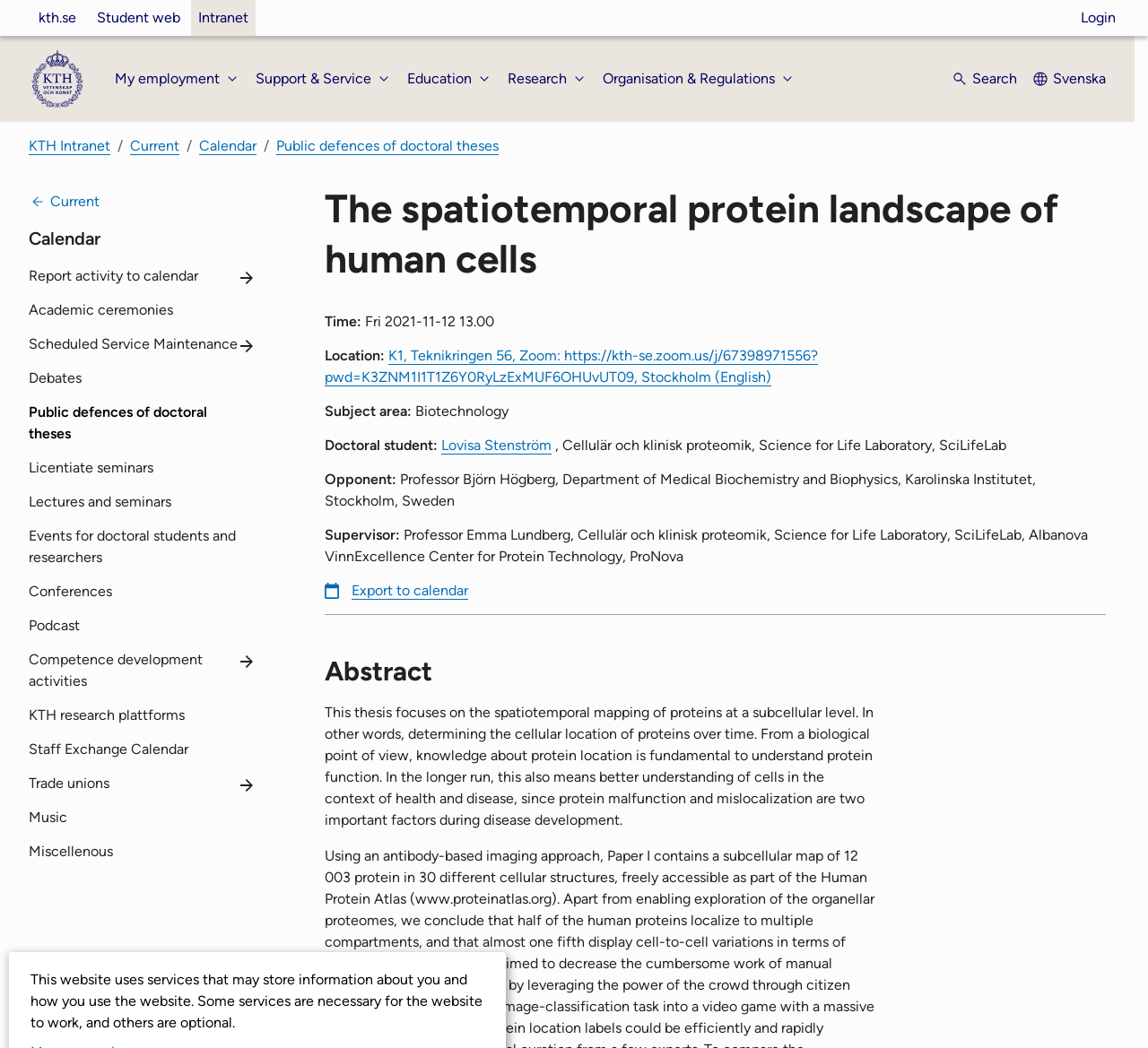Generate a thorough explanation of the webpage's elements.

The webpage is about a doctoral thesis defense event at KTH, a Swedish university. At the top, there is a navigation menu with links to various KTH websites, including the student web and intranet. On the top right, there is a login button and a link to the KTH start page.

Below the navigation menu, there is a main menu with buttons for different categories, such as "My employment", "Support & Service", "Education", "Research", and "Organisation & Regulations". On the right side of the main menu, there is a search button and a link to switch to Swedish.

Under the main menu, there is a breadcrumb navigation menu showing the current location within the KTH website. Below the breadcrumb menu, there is a sub-menu with links to related pages, such as "Above level in structure", "Calendar", and "Public defences of doctoral theses".

The main content of the page is about the doctoral thesis defense event. There is a heading with the title of the thesis, "The spatiotemporal protein landscape of human cells". Below the heading, there are details about the event, including the time, location, and subject area. The location is specified as K1, Teknikringen 56, with an option to join via Zoom.

The page also lists the doctoral student, Lovisa Stenström, and her supervisors and opponents. There is an abstract of the thesis, which describes the research focus on spatiotemporal mapping of proteins at a subcellular level and its significance in understanding protein function and disease development.

At the bottom of the page, there is a link to export the event to a calendar.